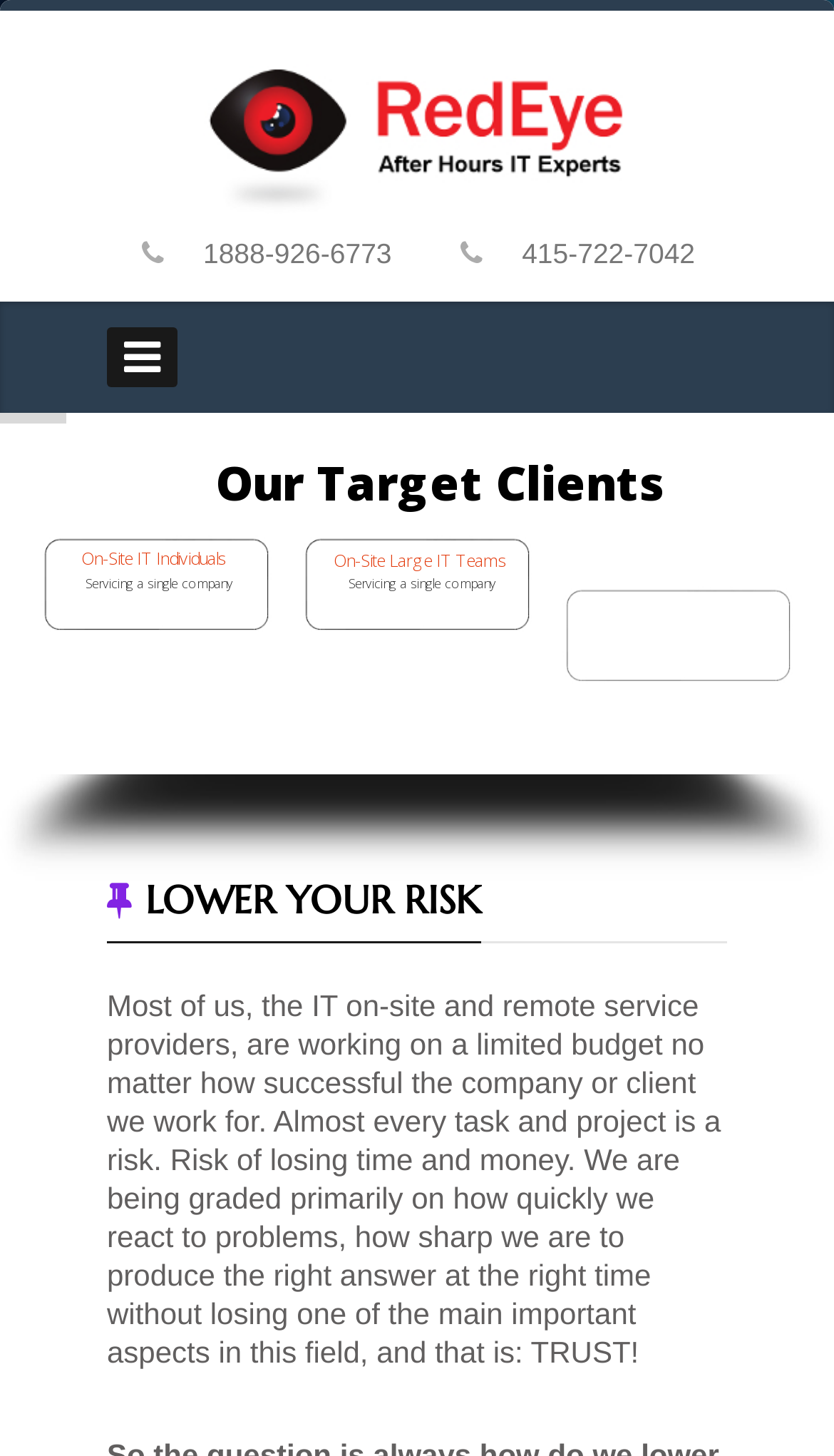What is the purpose of Redeye IT Experts' after-hours assistance?
Use the image to give a comprehensive and detailed response to the question.

According to the webpage, Redeye IT Experts provides after-hours assistance and support for complex tasks such as Server upgrades and migrations, and complex unresolved technical issues.